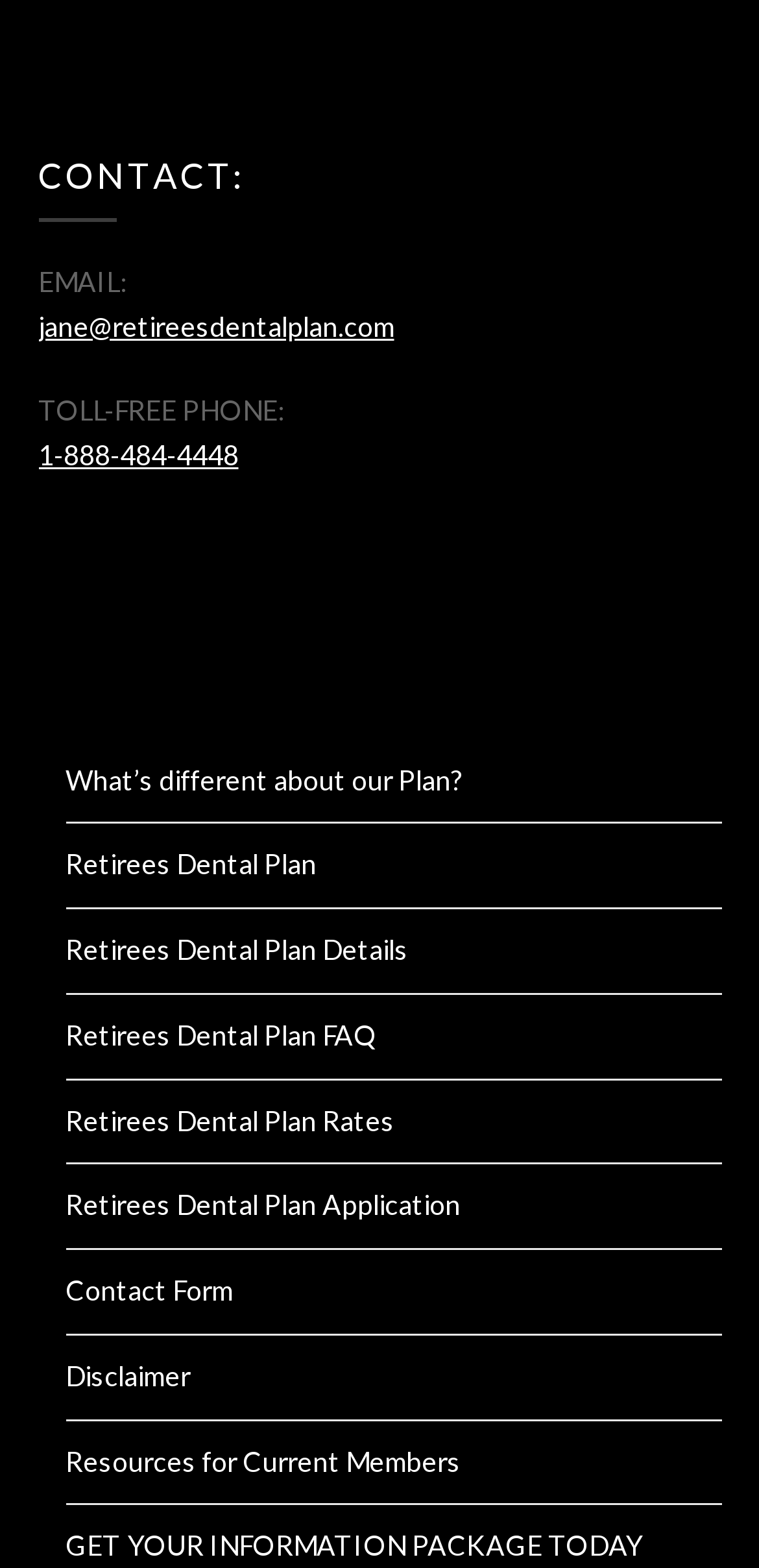Identify the bounding box coordinates of the element that should be clicked to fulfill this task: "Learn about what's different about the plan". The coordinates should be provided as four float numbers between 0 and 1, i.e., [left, top, right, bottom].

[0.086, 0.486, 0.609, 0.507]